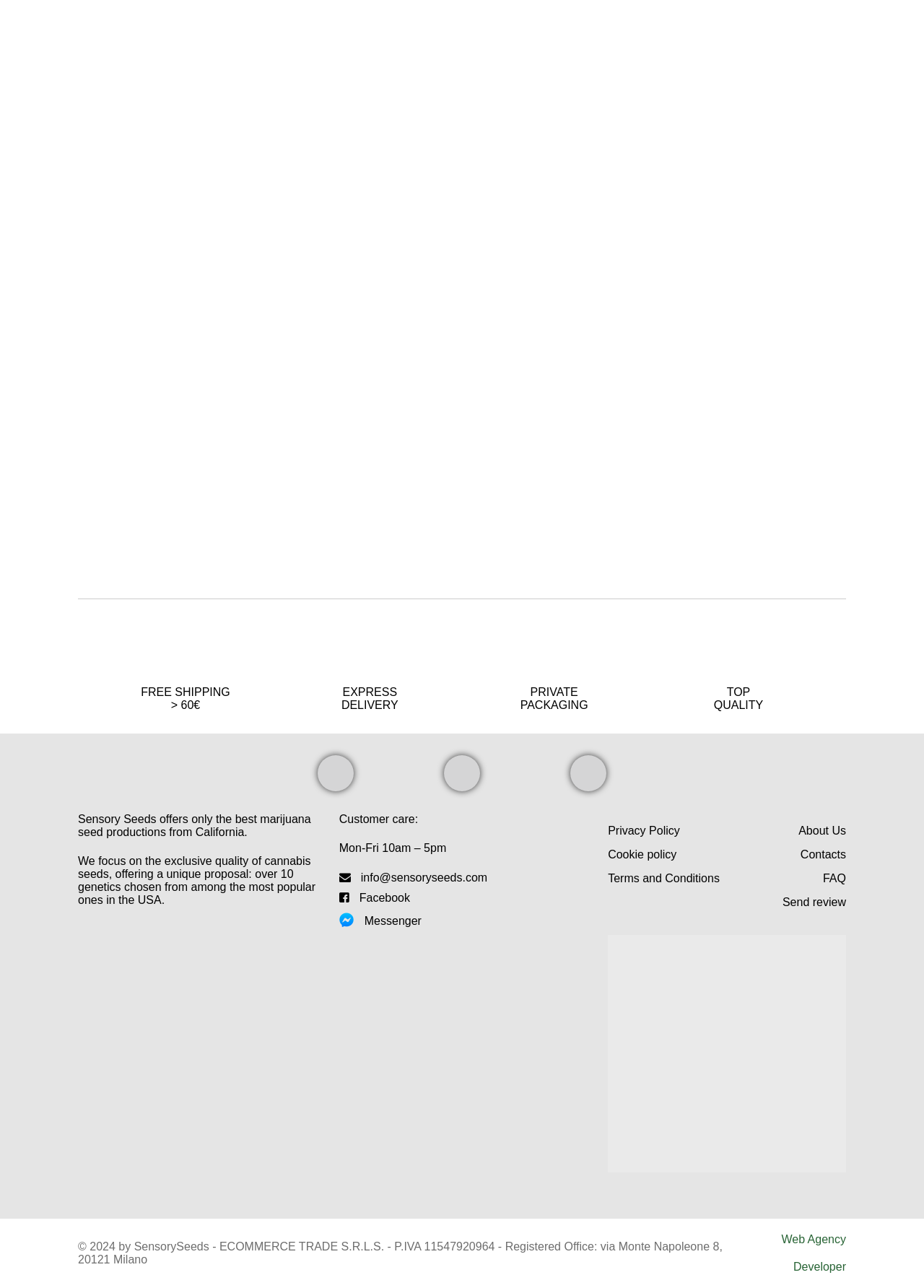What is the registered office address of SensorySeeds?
Please provide a comprehensive answer based on the visual information in the image.

The webpage has a static text element '© 2024 by SensorySeeds - ECOMMERCE TRADE S.R.L.S. - P.IVA 11547920964 - Registered Office: via Monte Napoleone 8, 20121 Milano' which indicates the registered office address of SensorySeeds.